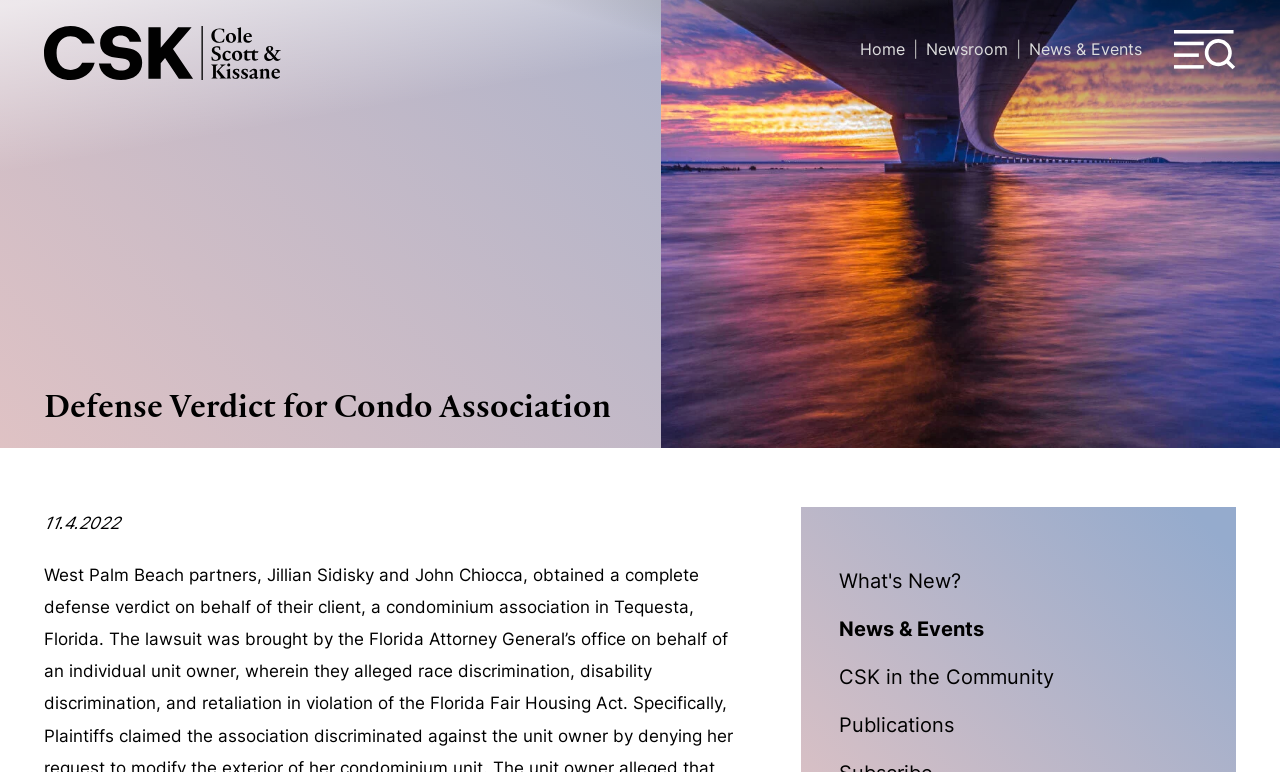Please examine the image and answer the question with a detailed explanation:
What is the category of the news article?

I found the answer by looking at the heading element on the webpage, which has the text 'Defense Verdict for Condo Association'. This suggests that the category of the news article is Defense Verdict.